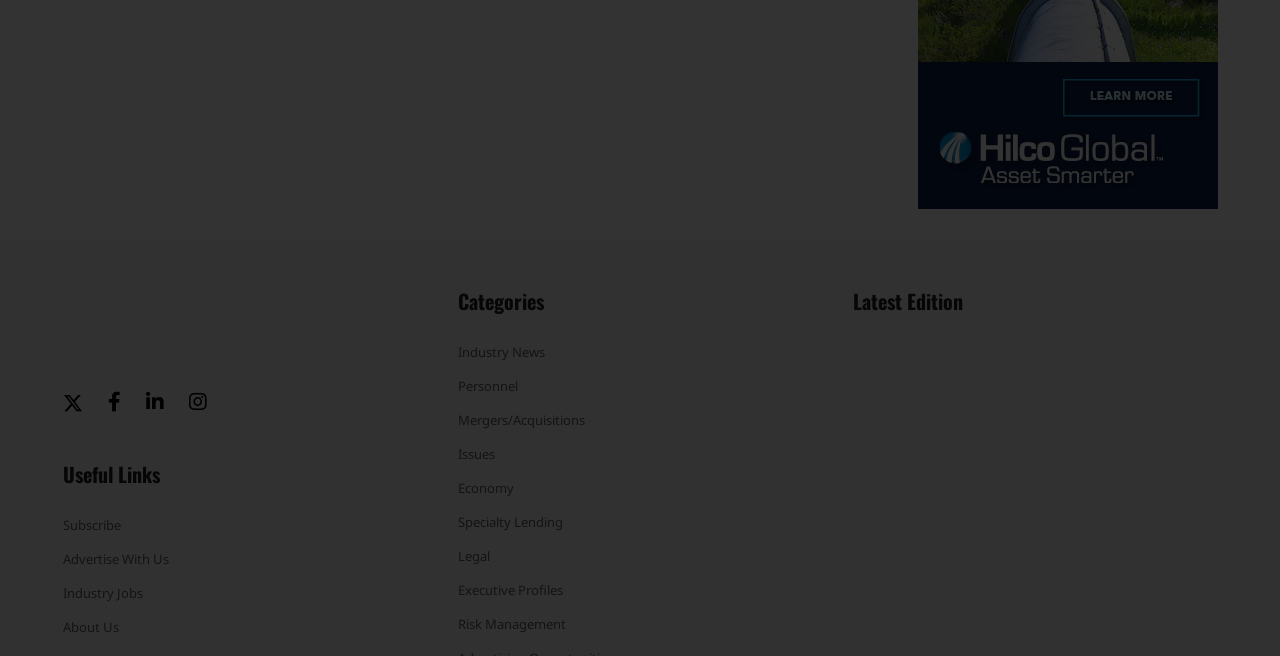Please give the bounding box coordinates of the area that should be clicked to fulfill the following instruction: "Click on Subscribe". The coordinates should be in the format of four float numbers from 0 to 1, i.e., [left, top, right, bottom].

[0.049, 0.779, 0.334, 0.825]